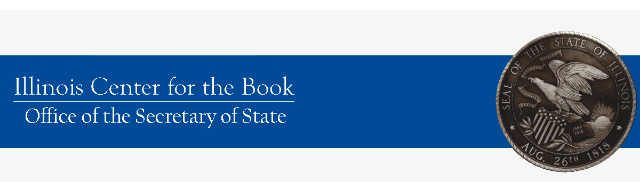Provide an in-depth description of all elements within the image.

The image prominently displays the banner for the Illinois Center for the Book, under the Office of the Secretary of State. The banner features a bold blue background that contrasts with the white text detailing the organization's name. To the right, a circular emblem showcases the state seal of Illinois, which illustrates a proud eagle holding a banner, symbolizing the state's rich heritage and commitment to literature and education. This visual element enhances the authoritative presence of the Illinois Center for the Book as it promotes literary culture and authors from Illinois.